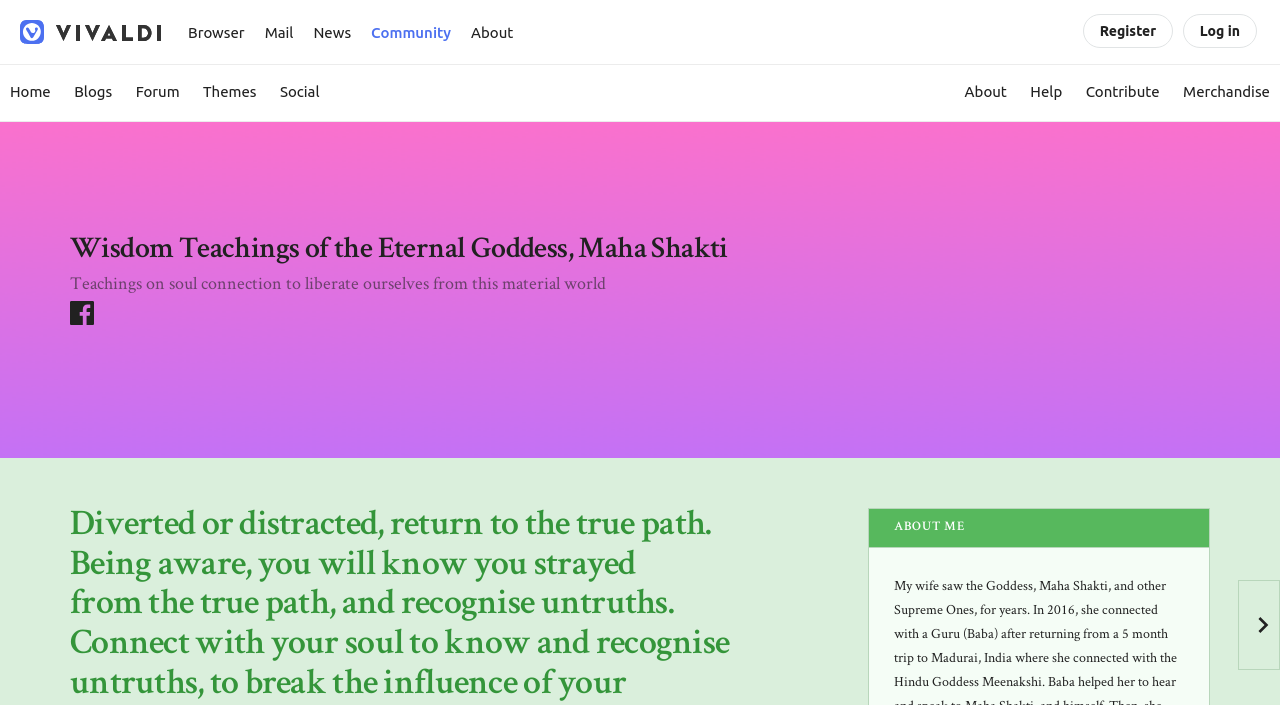Extract the main heading from the webpage content.

Wisdom Teachings of the Eternal Goddess, Maha Shakti